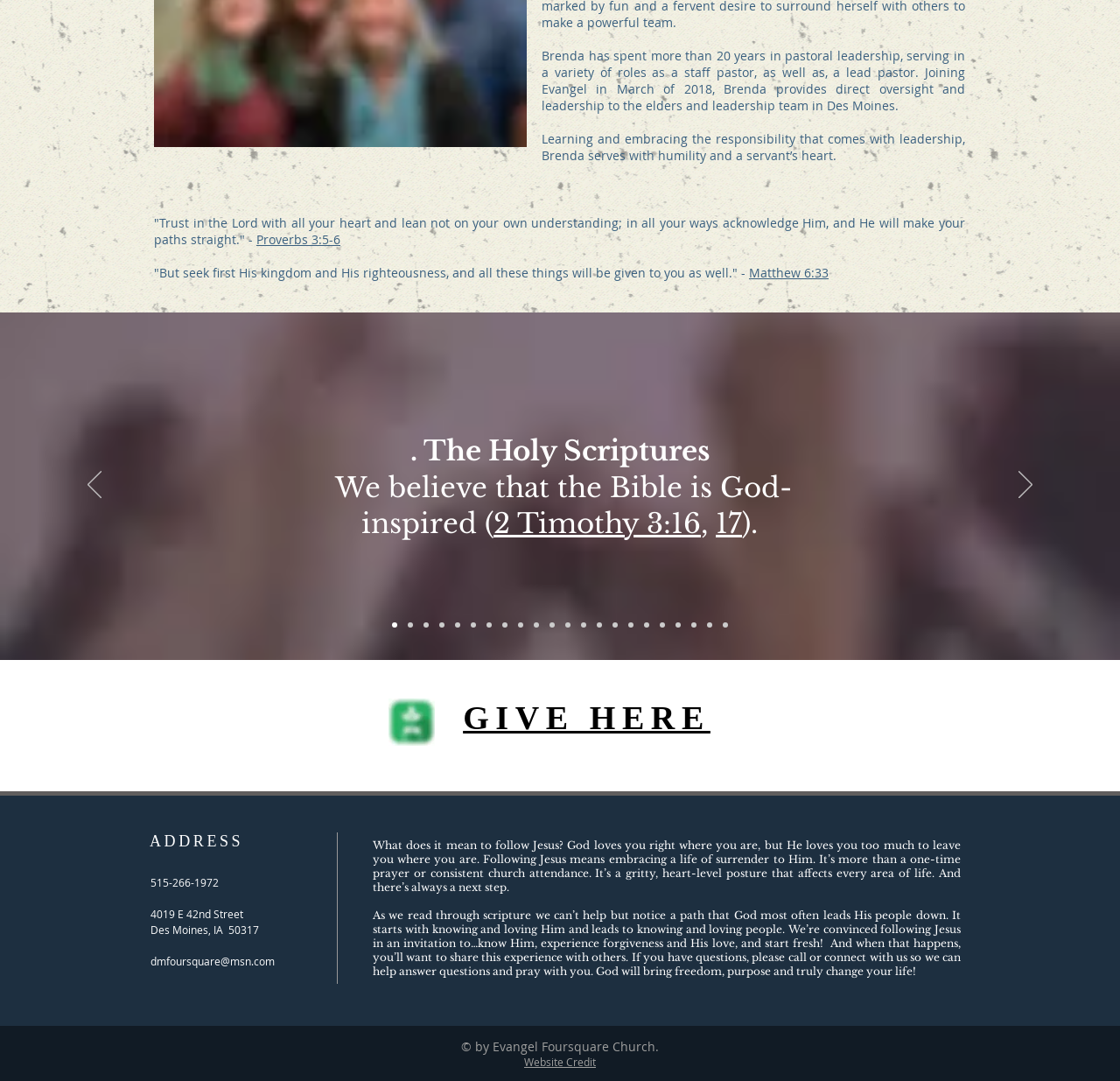Provide the bounding box coordinates of the HTML element described as: "Order Modifications". The bounding box coordinates should be four float numbers between 0 and 1, i.e., [left, top, right, bottom].

None